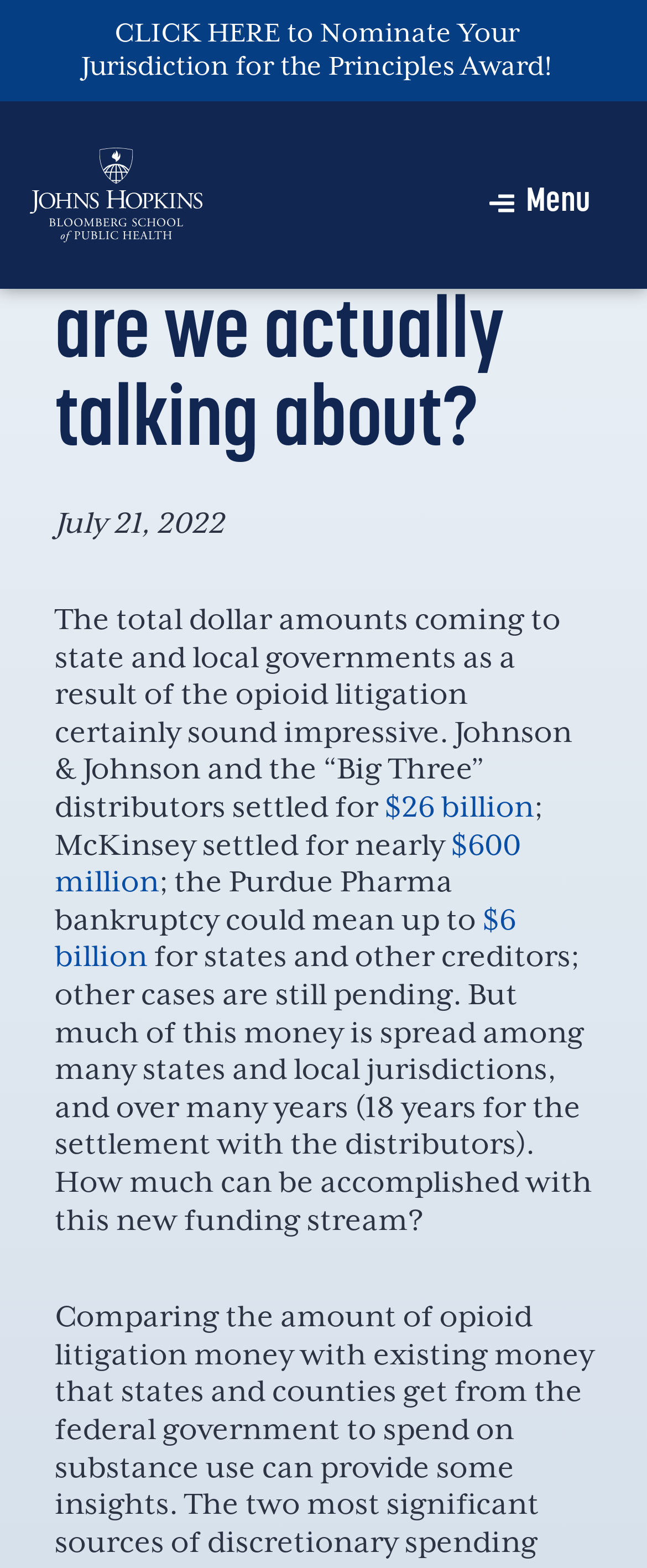Using a single word or phrase, answer the following question: 
What is the total dollar amount of the settlement with Johnson & Johnson and the distributors?

$26 billion